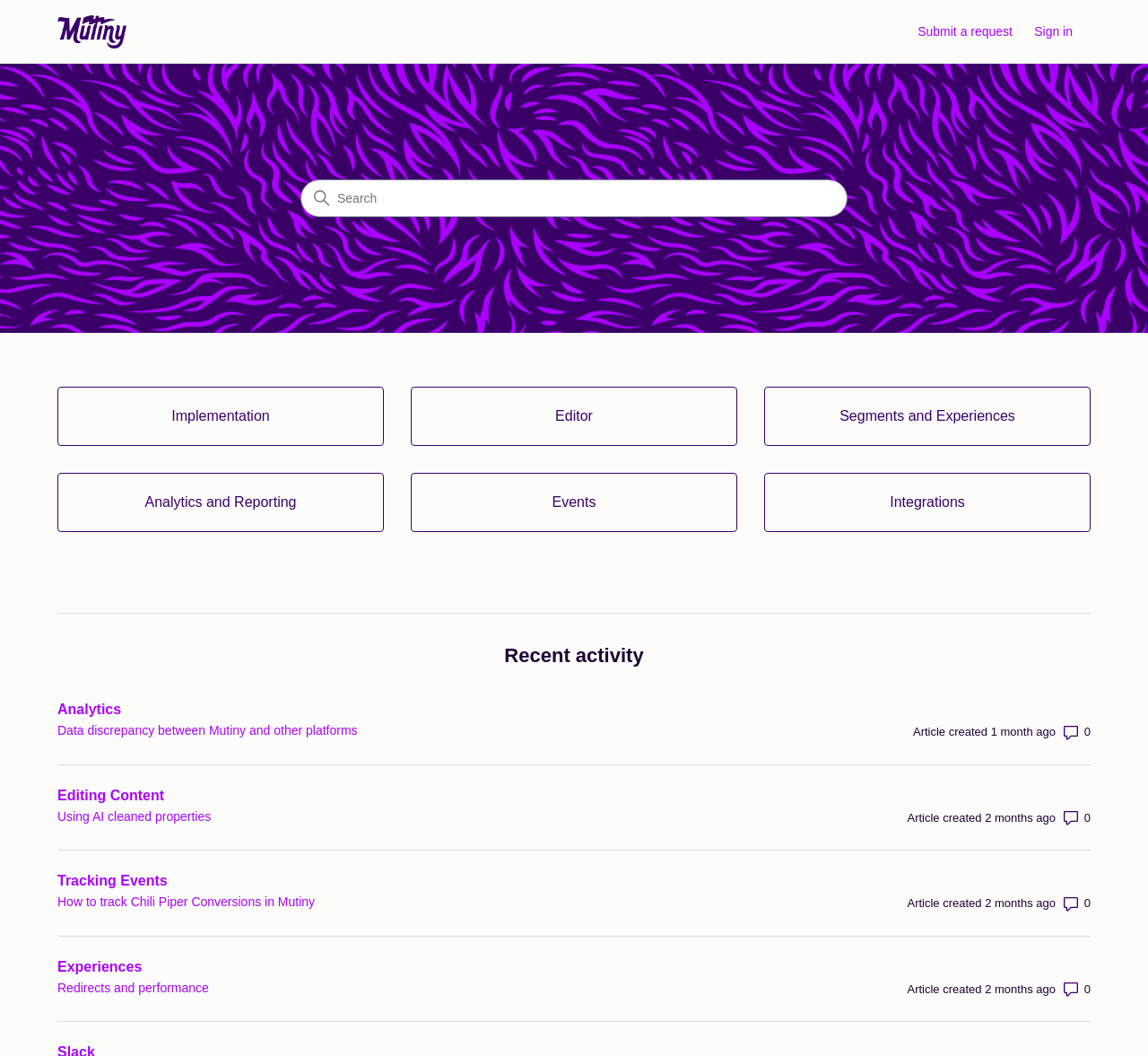What is the purpose of the search bar?
Please look at the screenshot and answer in one word or a short phrase.

To search